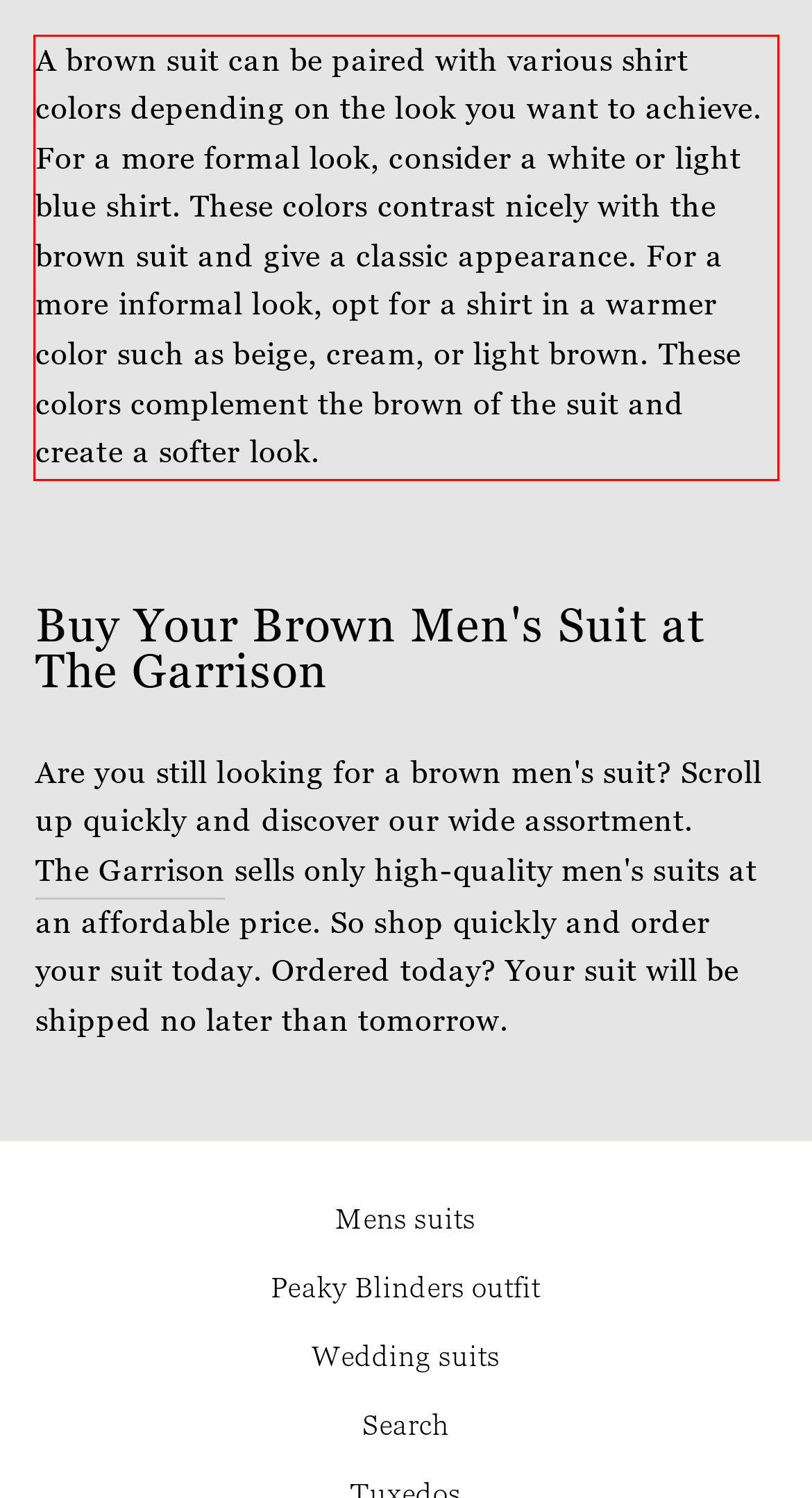Observe the screenshot of the webpage that includes a red rectangle bounding box. Conduct OCR on the content inside this red bounding box and generate the text.

A brown suit can be paired with various shirt colors depending on the look you want to achieve. For a more formal look, consider a white or light blue shirt. These colors contrast nicely with the brown suit and give a classic appearance. For a more informal look, opt for a shirt in a warmer color such as beige, cream, or light brown. These colors complement the brown of the suit and create a softer look.